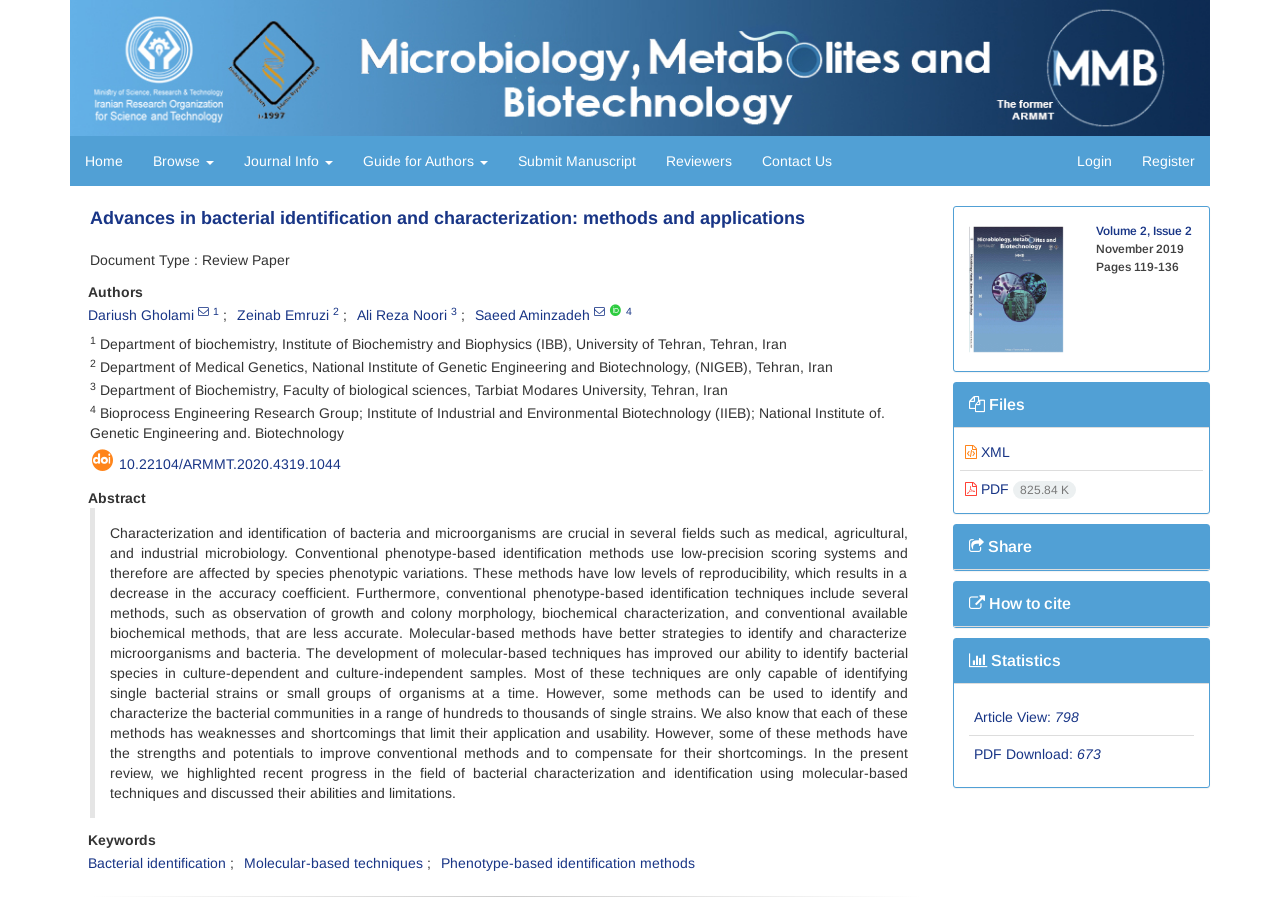Generate a comprehensive description of the contents of the webpage.

This webpage is about a scientific article titled "Advances in bacterial identification and characterization: methods and applications". At the top of the page, there is a banner with a logo and a navigation menu with links to "Home", "Browse", "Journal Info", "Guide for Authors", "Submit Manuscript", "Reviewers", "Contact Us", "Login", and "Register".

Below the navigation menu, there is a heading with the title of the article, followed by a link to the same title. On the same line, there is a static text "Document Type: Review Paper". 

The authors of the article are listed below, with their names and affiliations. Each author's name is followed by a superscript number, which corresponds to their affiliation listed at the bottom of the page. The affiliations are from various universities and research institutions in Iran.

On the right side of the page, there is a section with a DOI (Digital Object Identifier) link, followed by an abstract of the article. The abstract discusses the importance of bacterial identification and characterization in various fields, the limitations of conventional phenotype-based methods, and the advantages of molecular-based techniques.

Below the abstract, there are links to keywords related to the article, including "Bacterial identification", "Molecular-based techniques", and "Phenotype-based identification methods".

At the bottom of the page, there are several sections. One section has links to download the article in different formats, including XML and PDF. Another section has links to share the article on social media, cite the article, and view statistics about the article. There is also a section that displays the number of article views and PDF downloads.